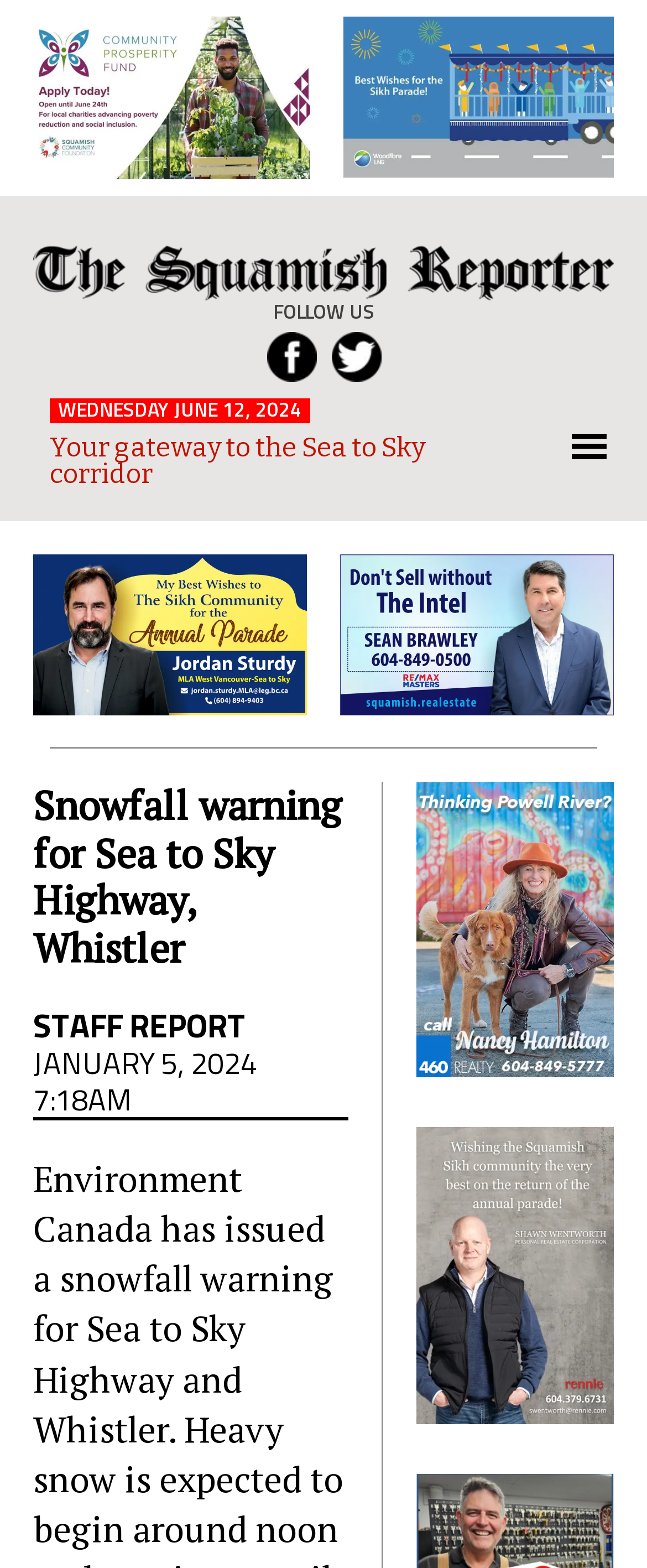Pinpoint the bounding box coordinates of the element that must be clicked to accomplish the following instruction: "Read the article about Snowfall warning for Sea to Sky Highway, Whistler". The coordinates should be in the format of four float numbers between 0 and 1, i.e., [left, top, right, bottom].

[0.051, 0.498, 0.538, 0.62]